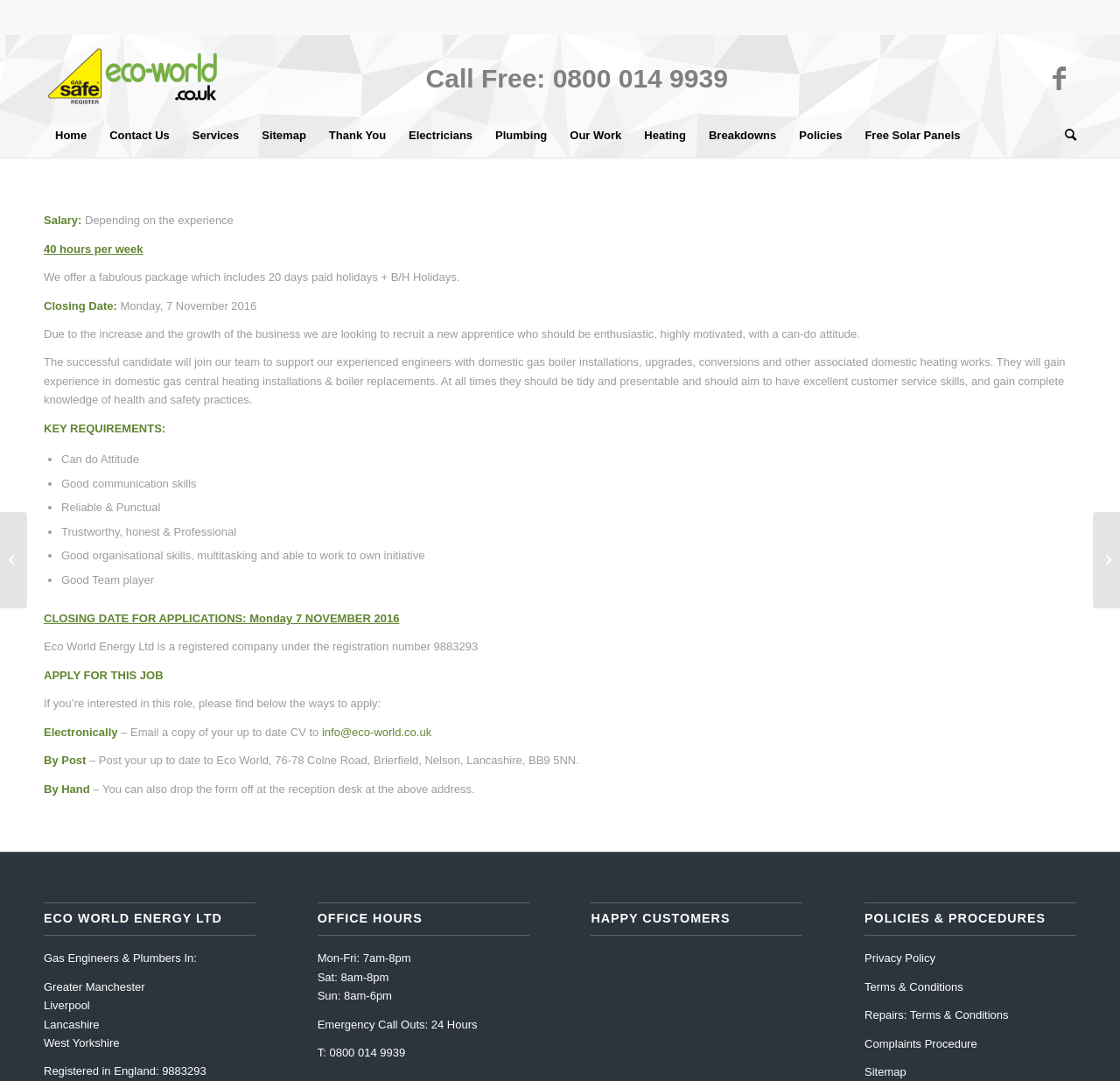Given the description "Free Solar Panels", provide the bounding box coordinates of the corresponding UI element.

[0.762, 0.105, 0.868, 0.146]